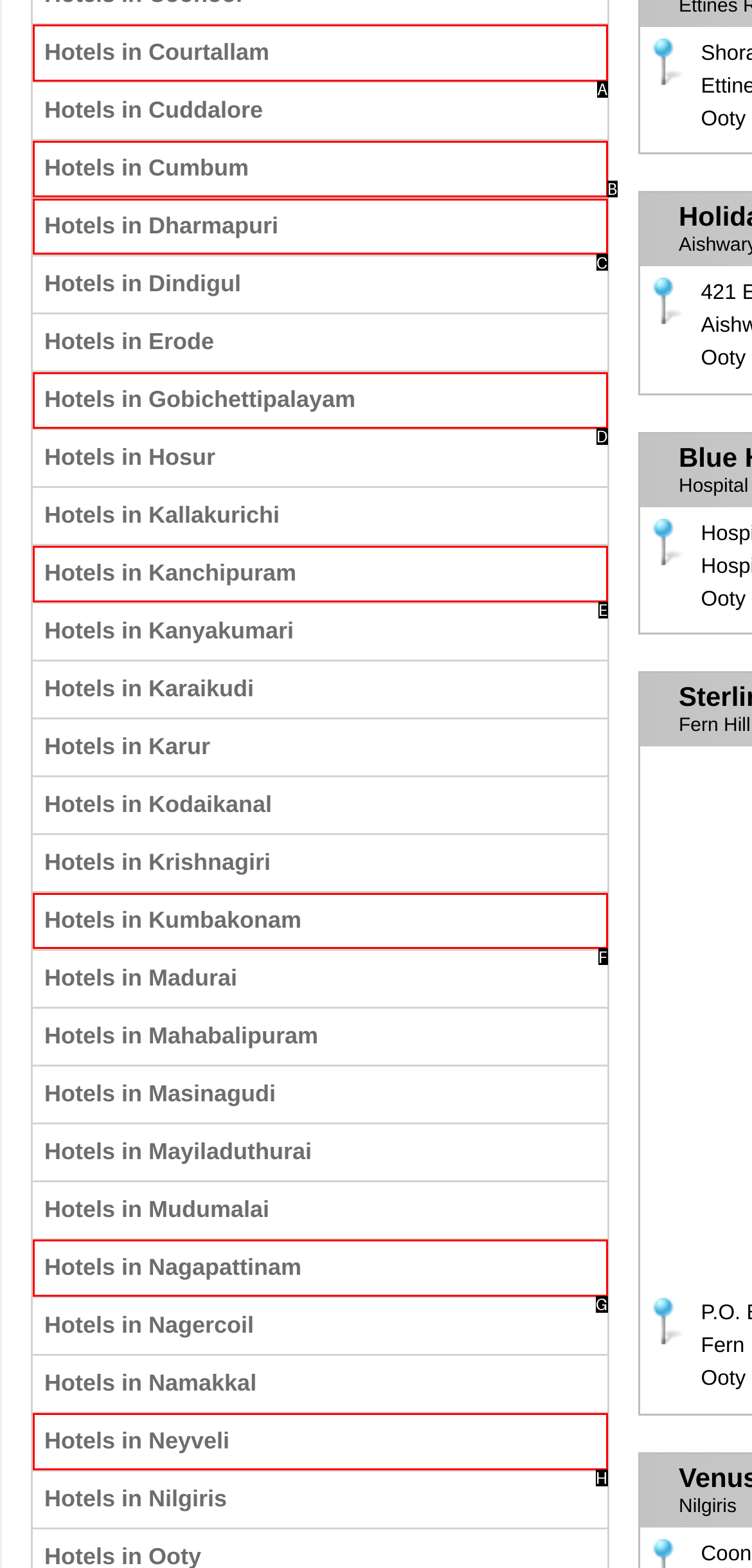Choose the HTML element that best fits the given description: Hotels in Neyveli. Answer by stating the letter of the option.

H